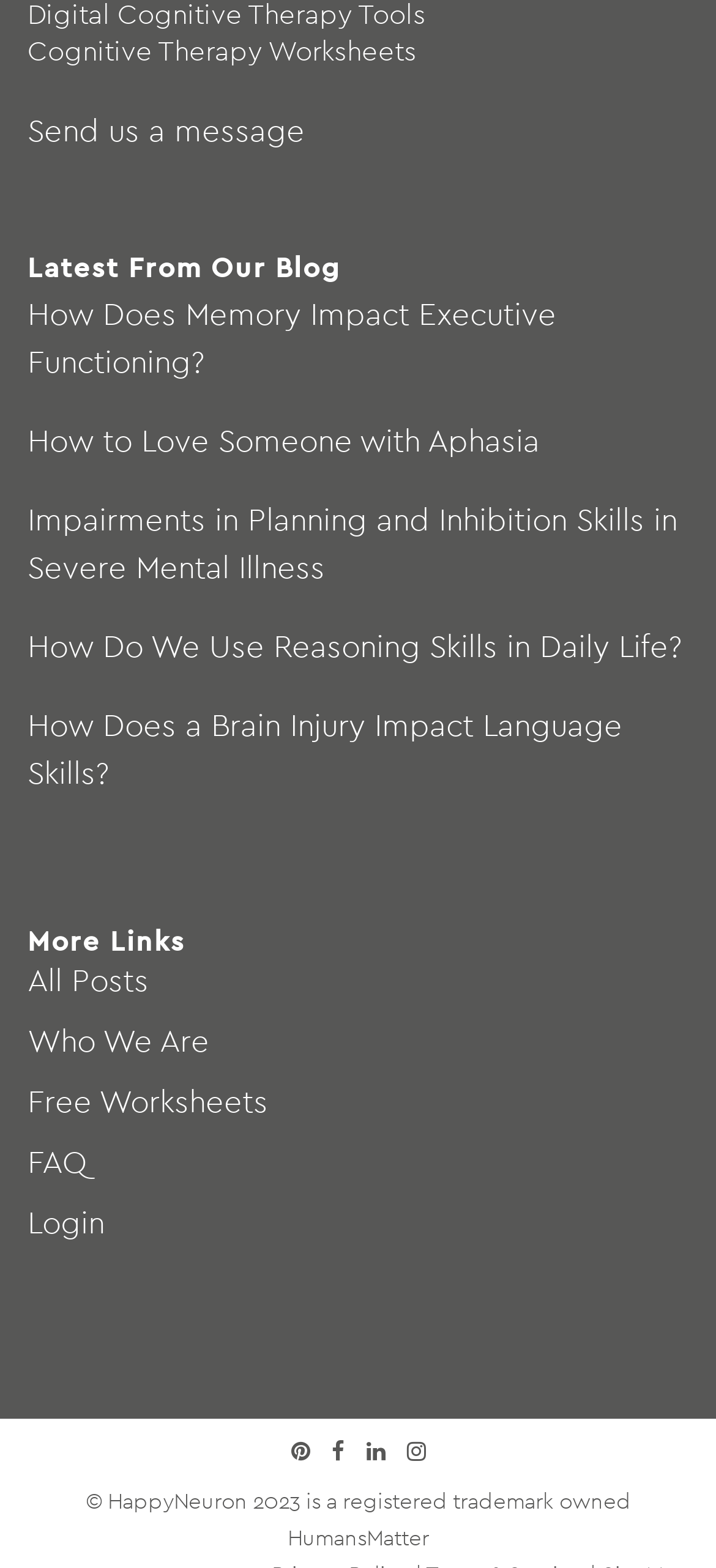What is the theme of the website based on the blog post titles?
Provide a detailed and well-explained answer to the question.

I analyzed the titles of the blog posts and found that they are related to cognitive therapy, neuroscience, and brain function, which suggests that the theme of the website is cognitive therapy and neuroscience.